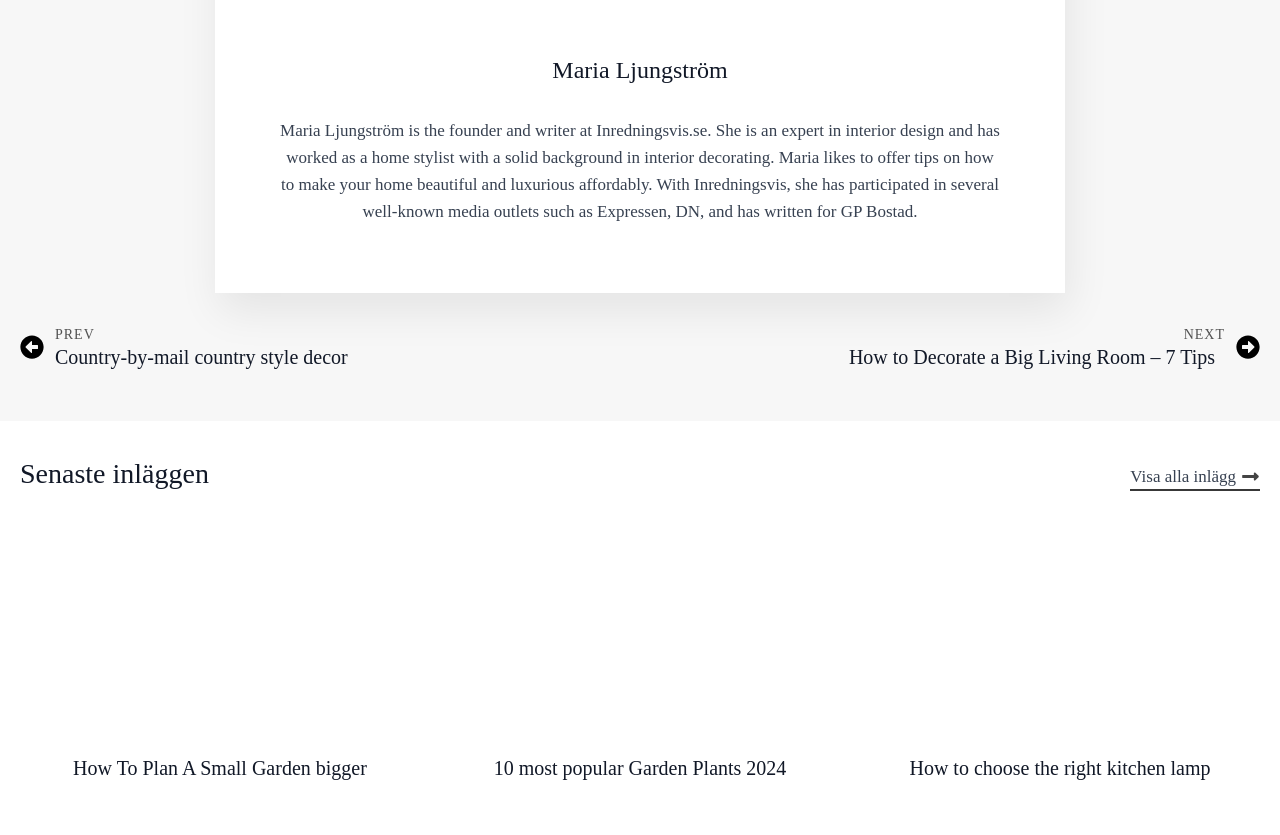Provide the bounding box coordinates of the section that needs to be clicked to accomplish the following instruction: "View all posts."

[0.883, 0.557, 0.984, 0.588]